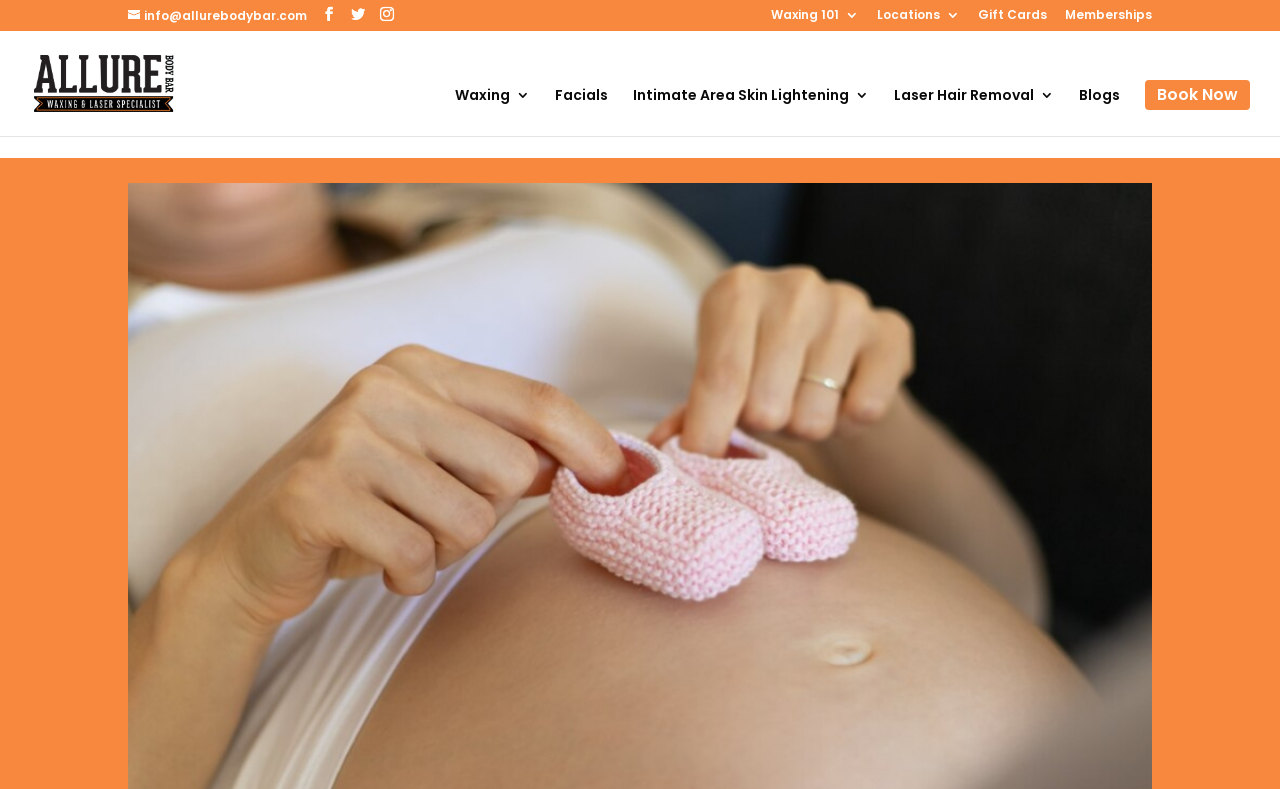Find the bounding box coordinates of the element to click in order to complete the given instruction: "Book a session."

[0.895, 0.101, 0.977, 0.139]